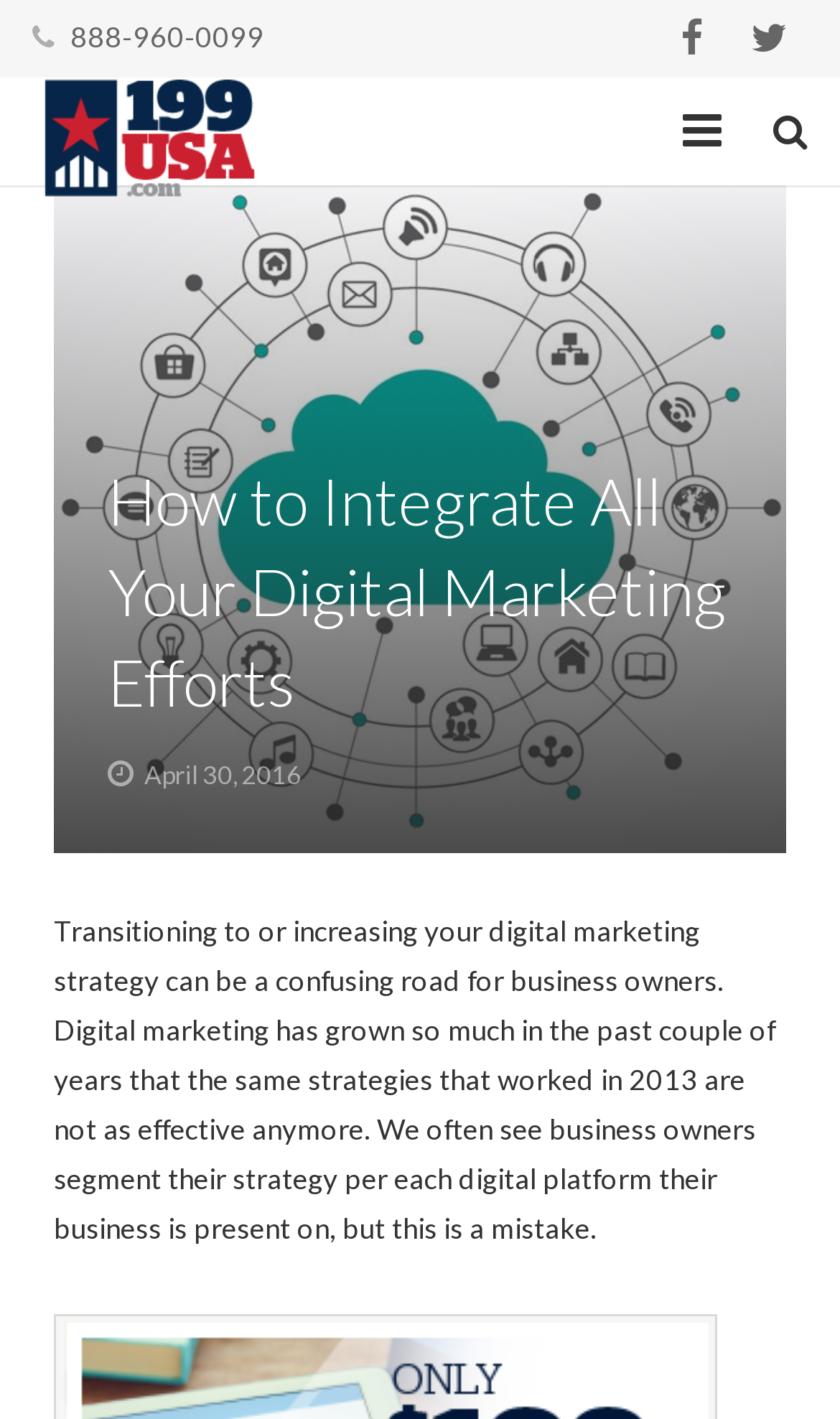Extract the primary heading text from the webpage.

How to Integrate All Your Digital Marketing Efforts